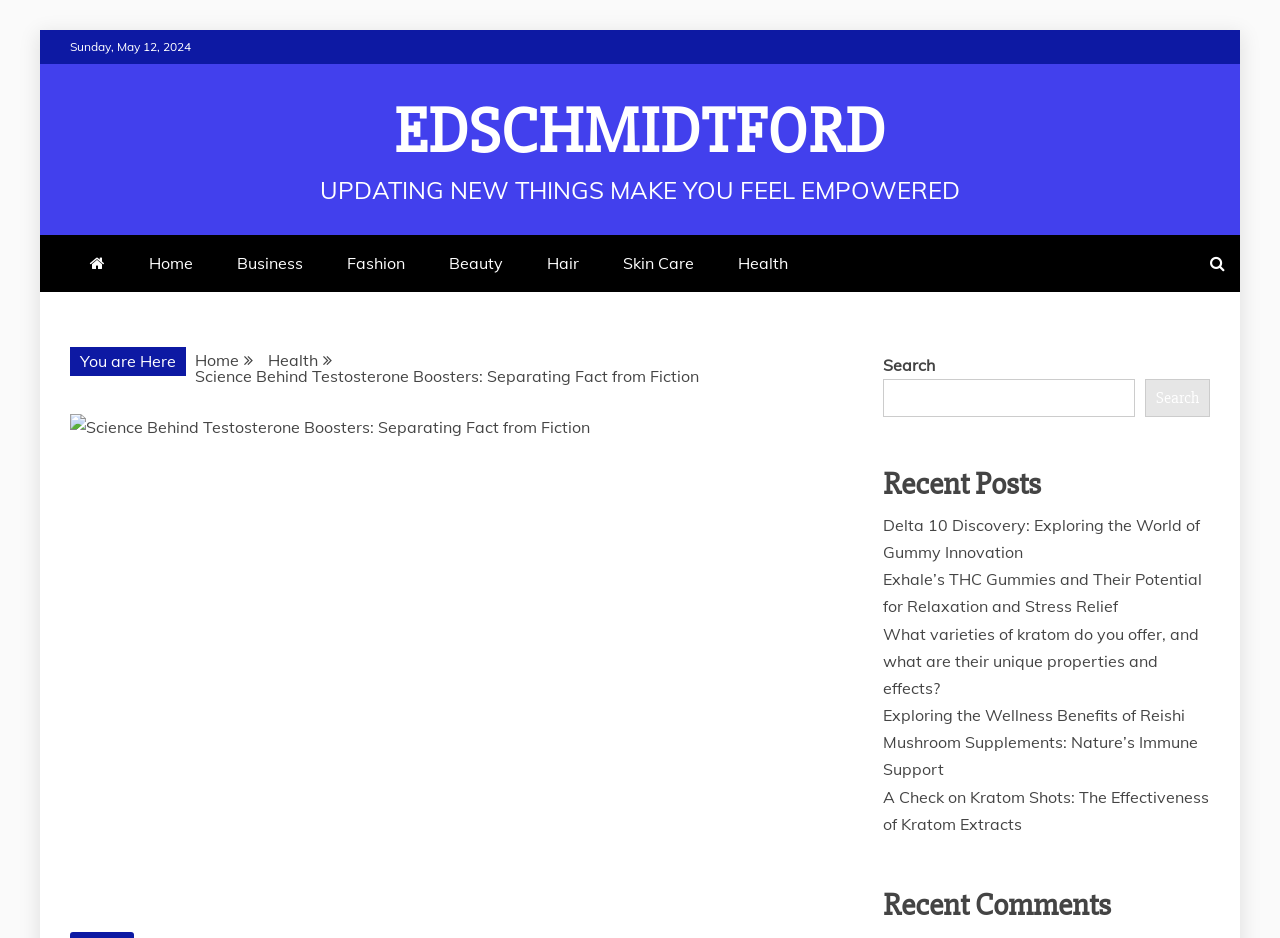Given the element description "Skin Care" in the screenshot, predict the bounding box coordinates of that UI element.

[0.471, 0.251, 0.558, 0.311]